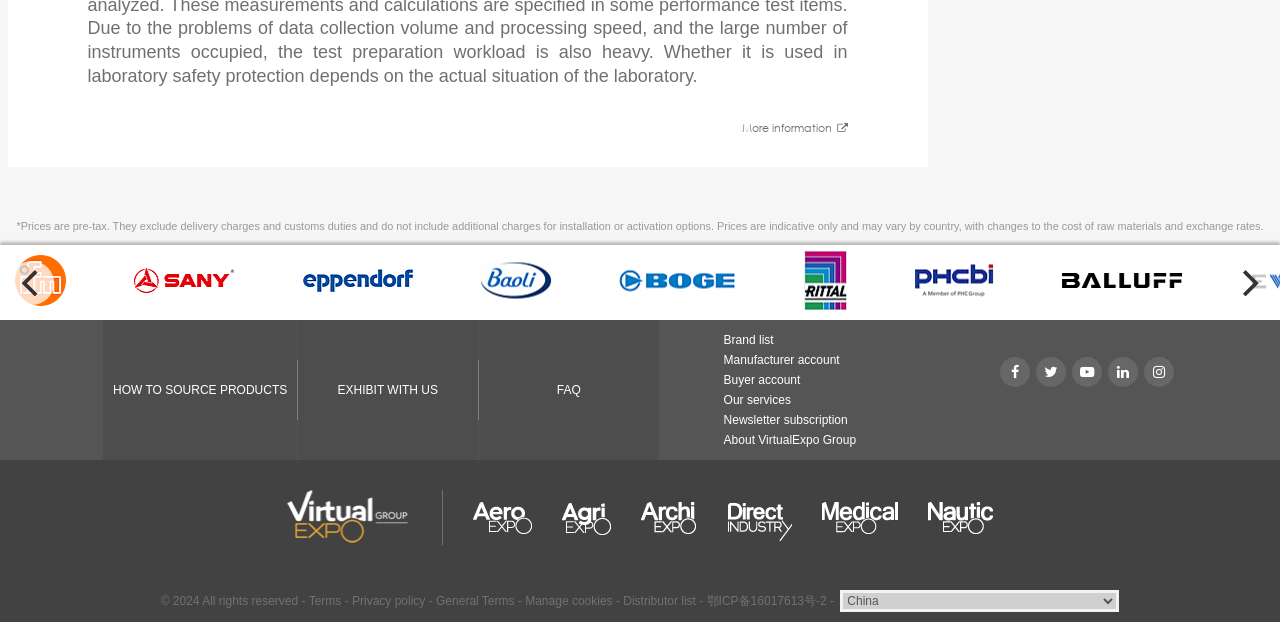Provide a brief response to the question below using one word or phrase:
What is the function of the links with company names?

Redirect to company pages